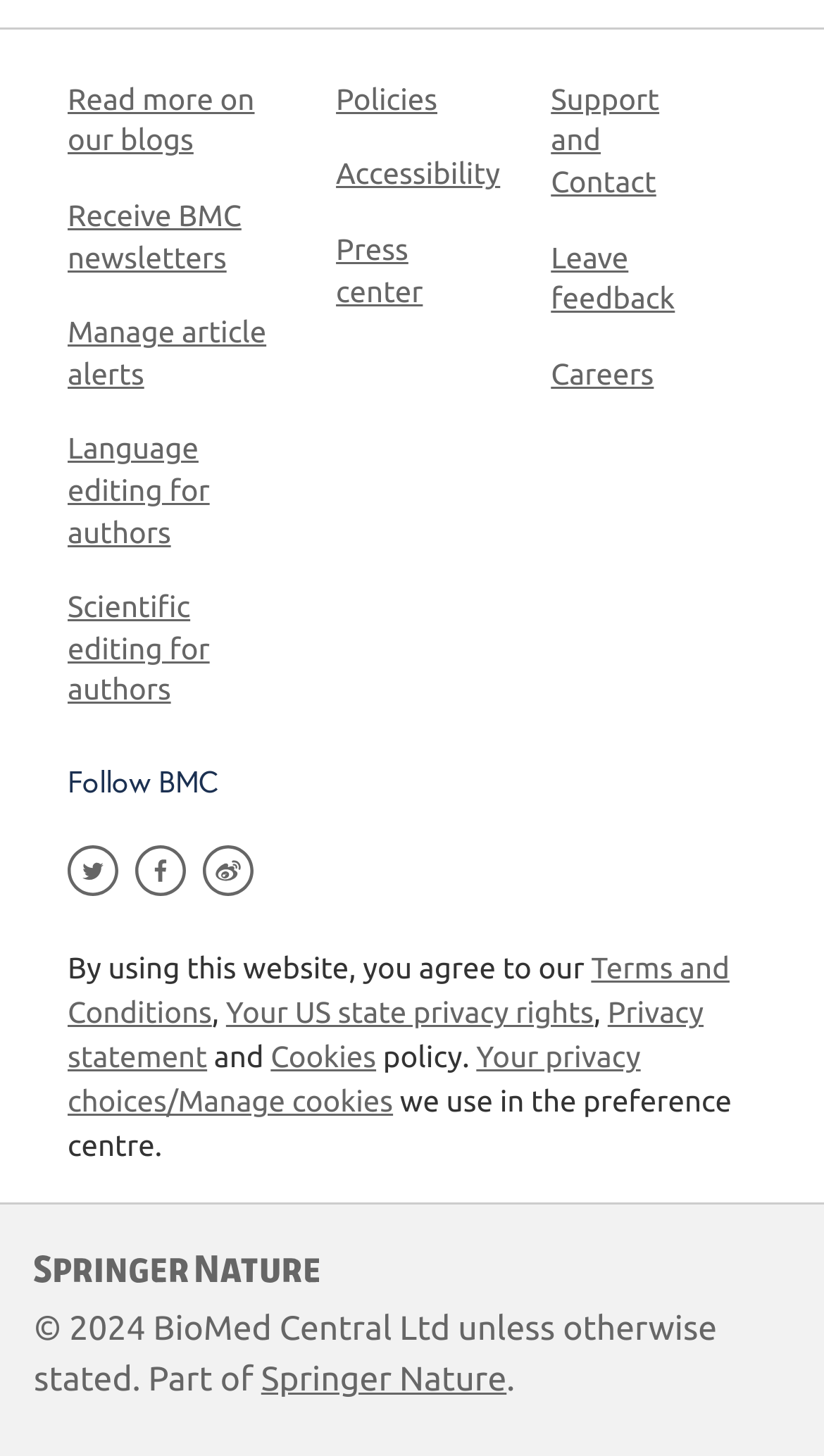Identify the coordinates of the bounding box for the element described below: "Scientific editing for authors". Return the coordinates as four float numbers between 0 and 1: [left, top, right, bottom].

[0.082, 0.405, 0.254, 0.485]